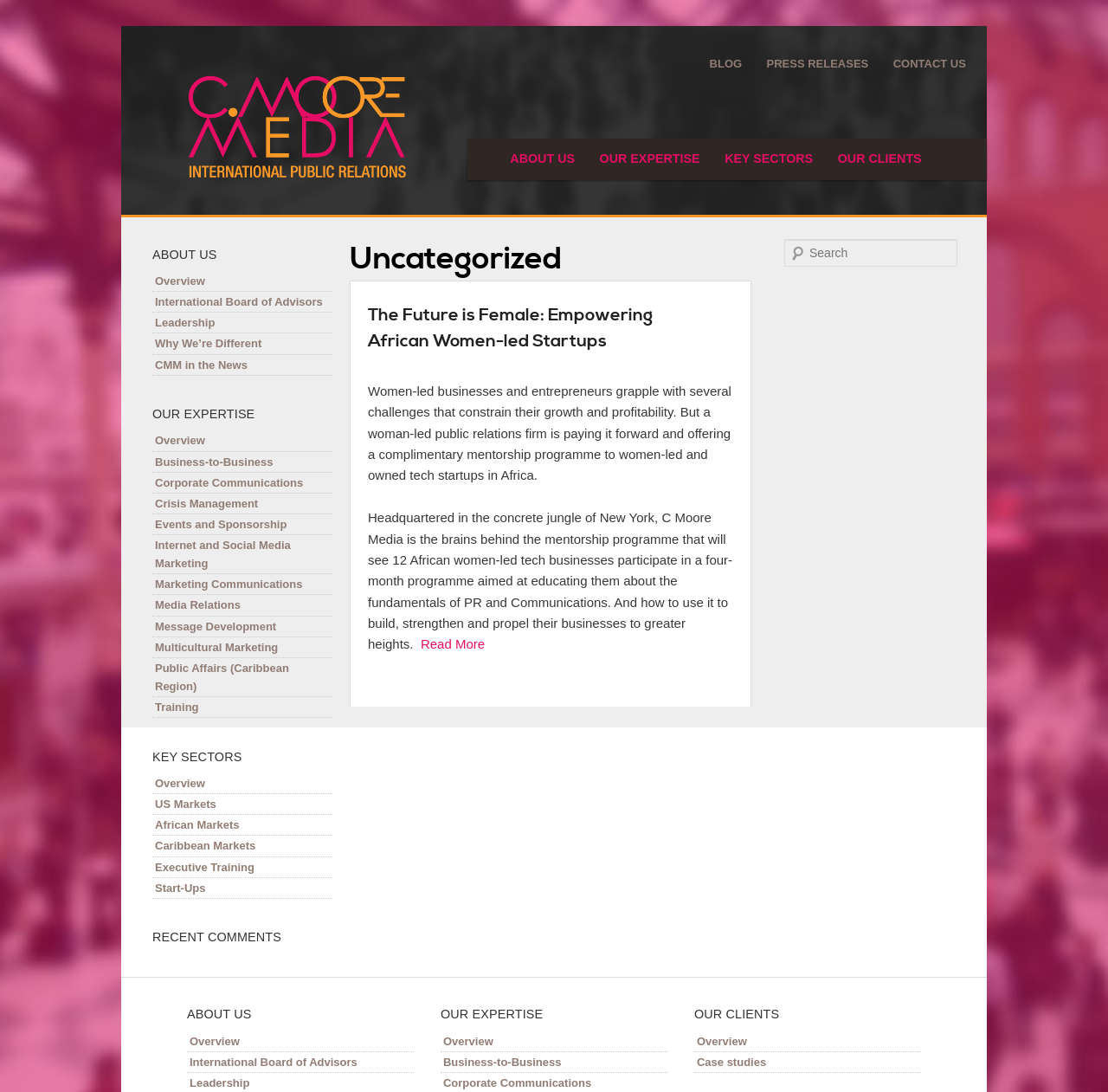Respond with a single word or phrase for the following question: 
What is the purpose of the mentorship programme mentioned in the article?

to educate women-led tech businesses about PR and Communications